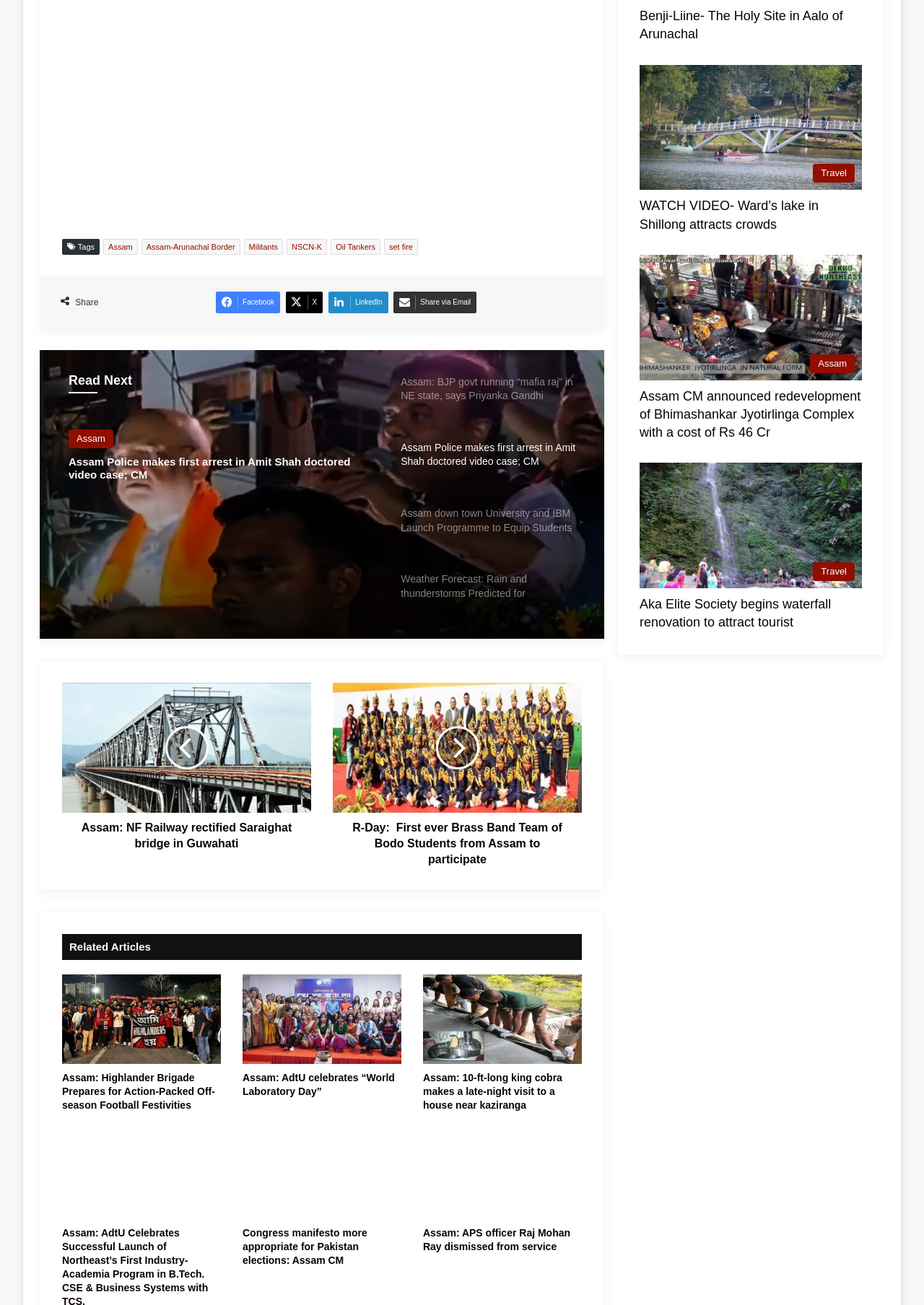Determine the bounding box coordinates for the area that needs to be clicked to fulfill this task: "View the 'Assam: Highlander Brigade Prepares for Action-Packed Off-season Football Festivities' image". The coordinates must be given as four float numbers between 0 and 1, i.e., [left, top, right, bottom].

[0.067, 0.747, 0.239, 0.815]